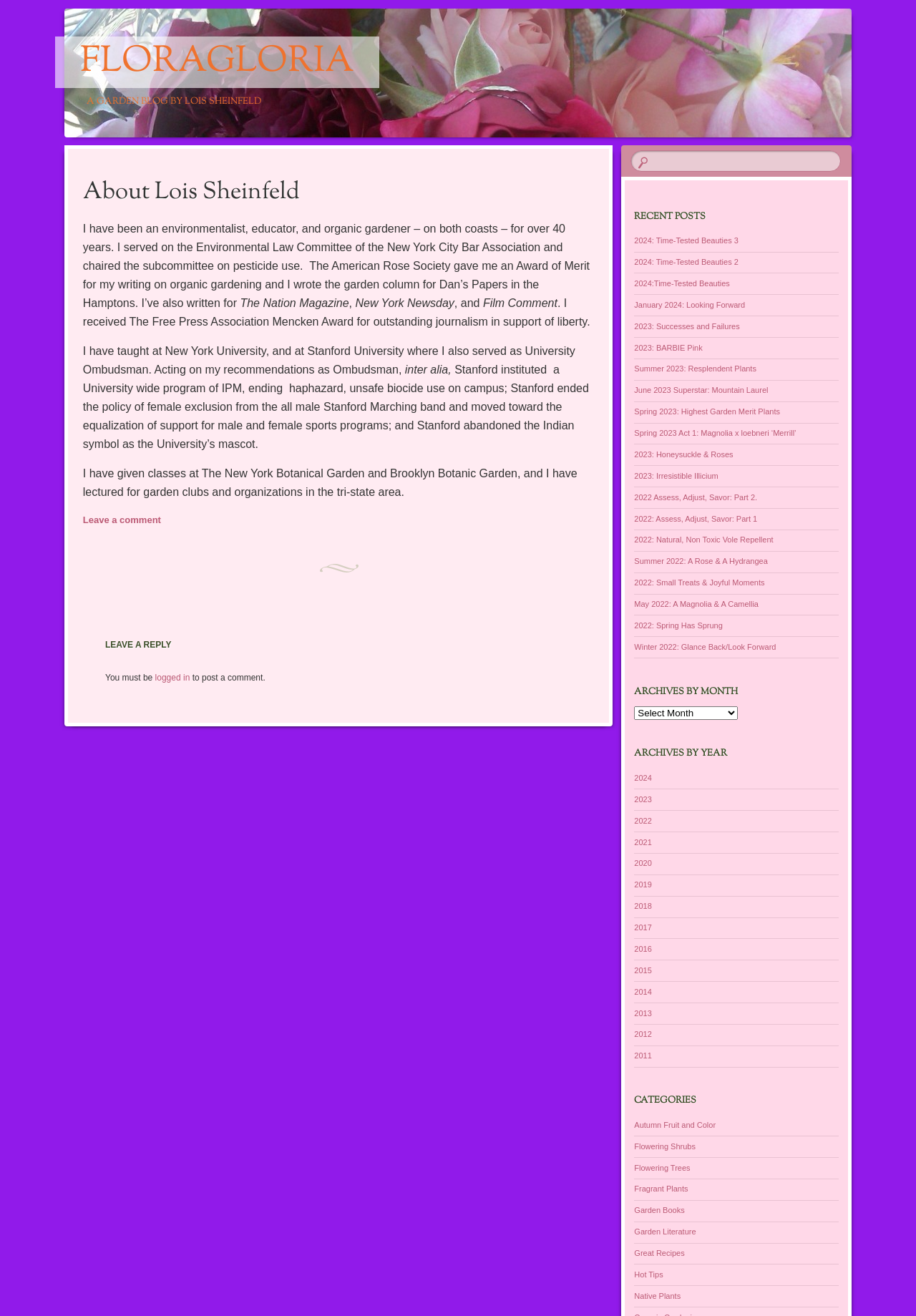Find the bounding box coordinates of the clickable element required to execute the following instruction: "Leave a comment". Provide the coordinates as four float numbers between 0 and 1, i.e., [left, top, right, bottom].

[0.09, 0.391, 0.176, 0.399]